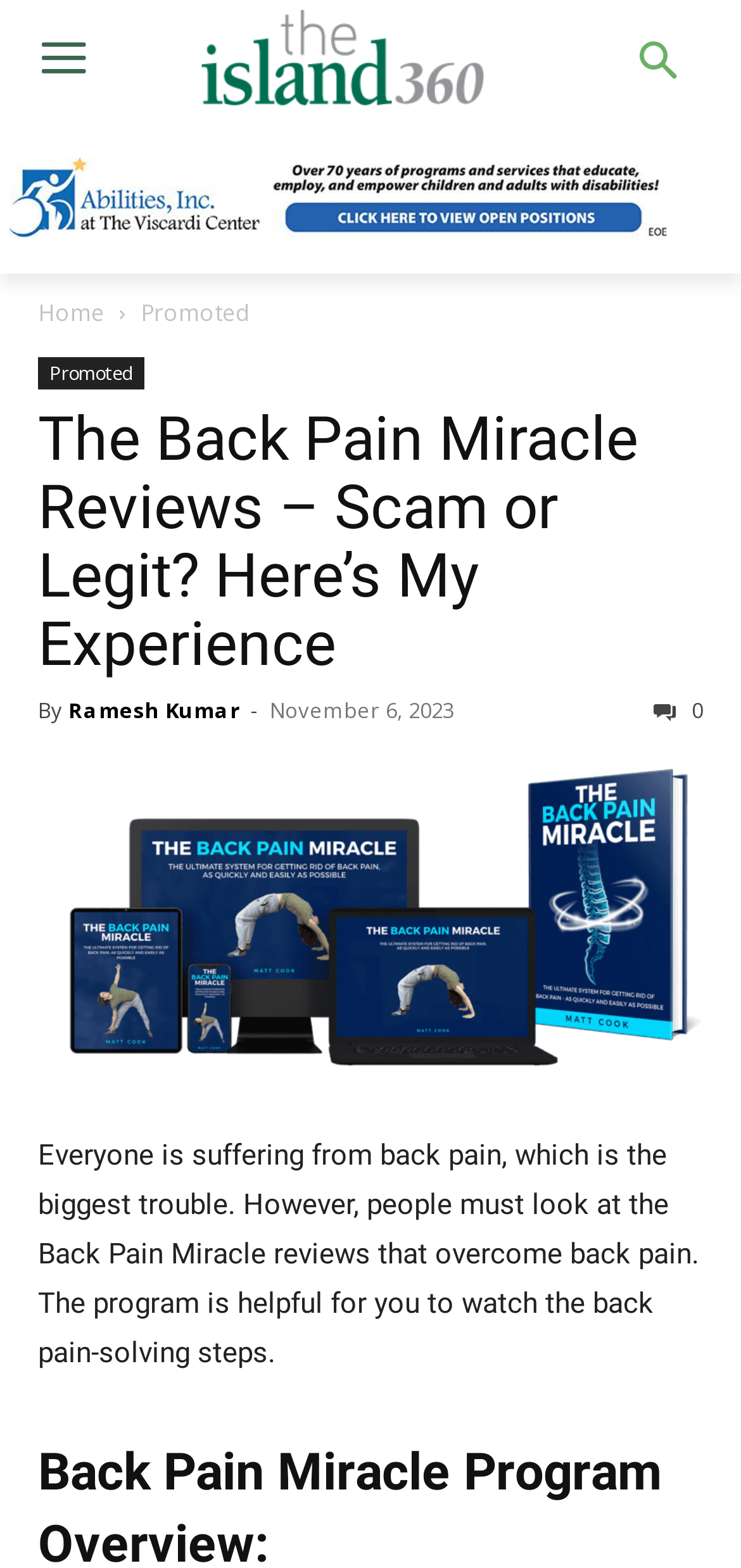Offer a detailed explanation of the webpage layout and contents.

The webpage is a review article about the "Back Pain Miracle" program. At the top left corner, there is a logo of "The Island Now" with a link to it. Next to it, there is a banner advertisement labeled "banner_AbilitiesInc[33]". Below these elements, there are two navigation links, "Home" and "Promoted", aligned horizontally.

The main content of the webpage is a review article with a heading "The Back Pain Miracle Reviews – Scam or Legit? Here’s My Experience". The article is written by "Ramesh Kumar" and dated "November 6, 2023". Below the heading, there is a brief introduction to the article, which discusses the problem of back pain and the purpose of the "Back Pain Miracle" program.

To the right of the heading, there is a share button with a count of "0". Below the introduction, there is a large image related to the article. The image takes up most of the width of the webpage.

There are a total of 5 links on the webpage, including the logo, navigation links, and links within the article. There are 2 images on the webpage, including the logo and the article image.